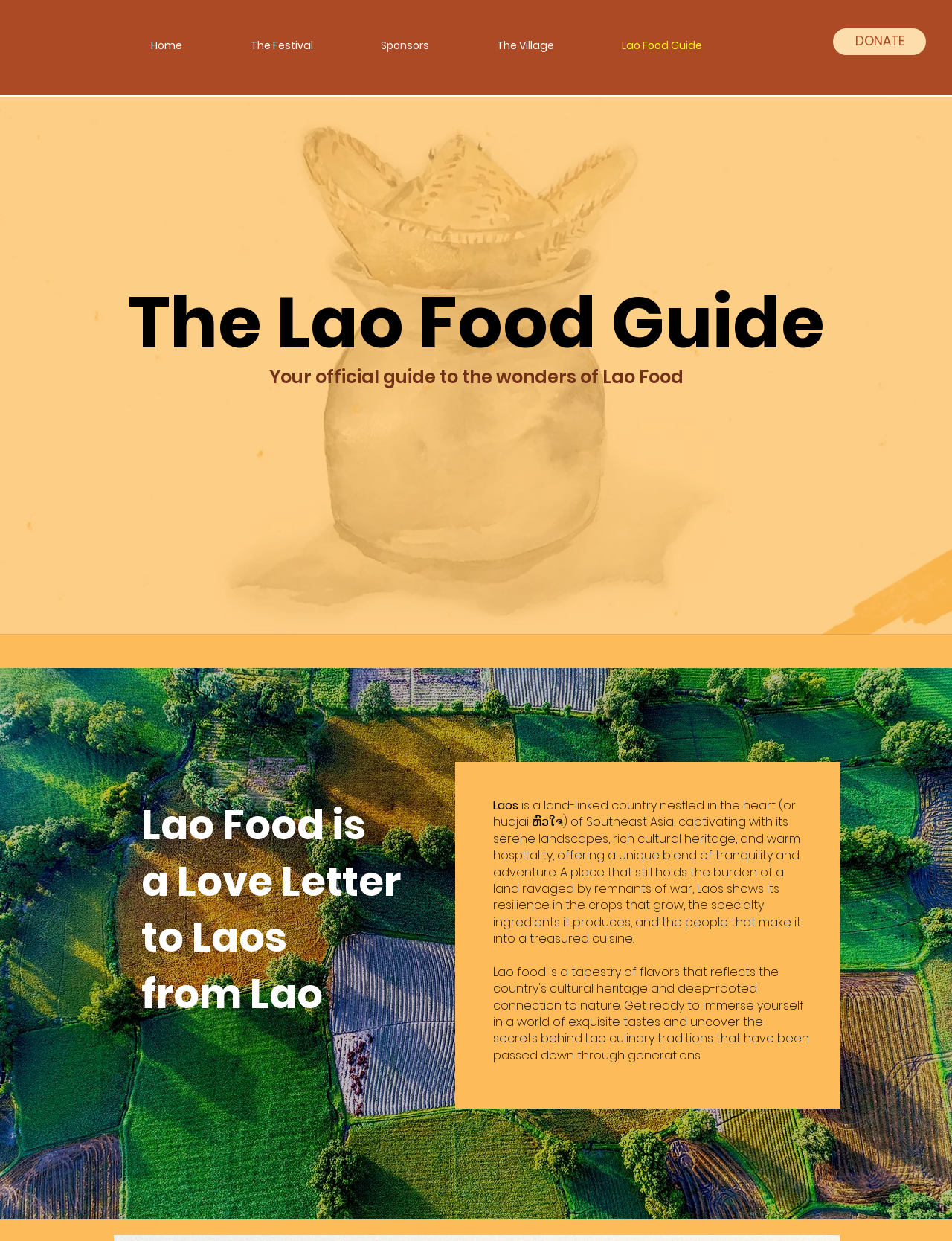What is the location of the rice field in the image?
Answer with a single word or phrase, using the screenshot for reference.

Mekong Delta, An Giang, Vietnam